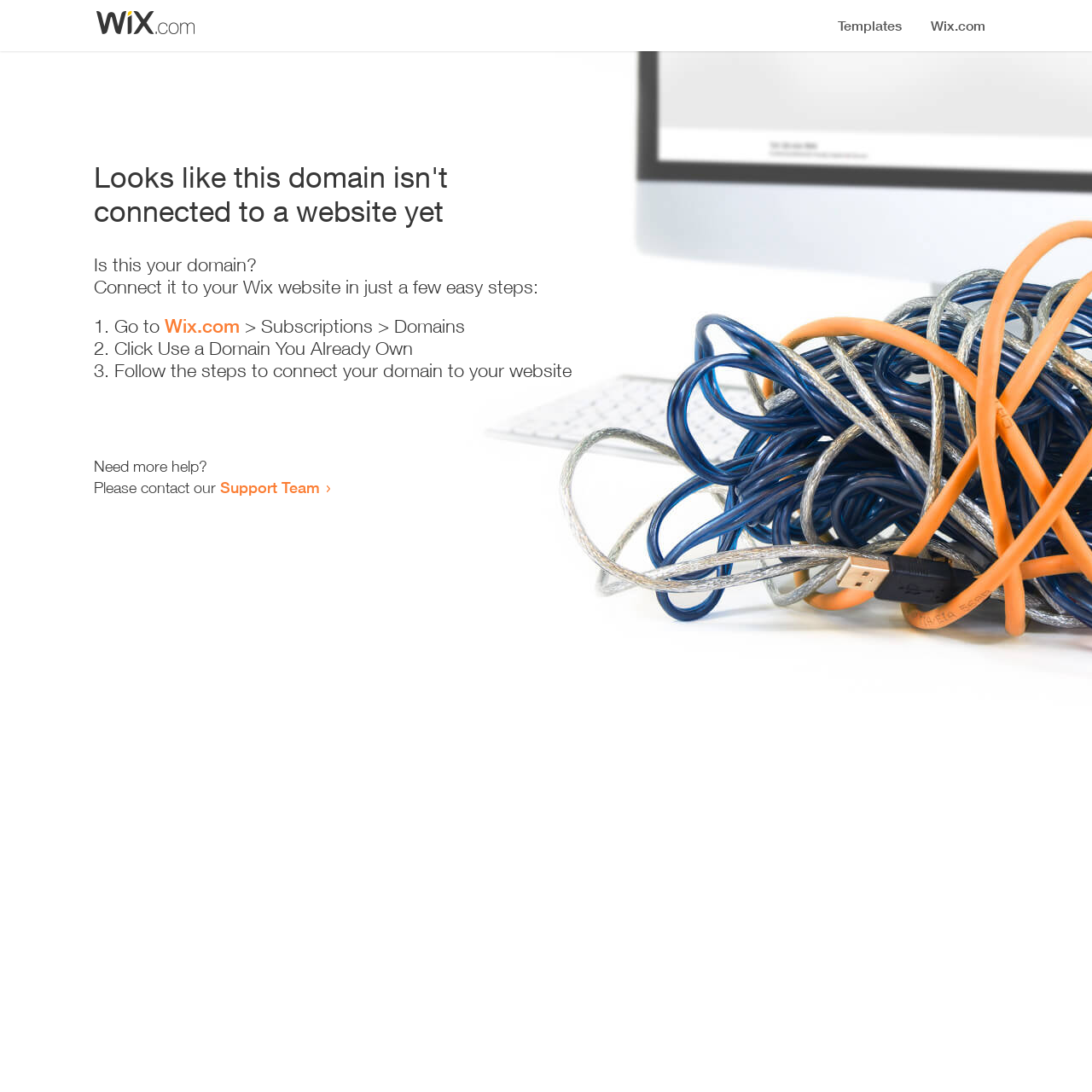What is the purpose of this webpage?
Look at the image and respond with a single word or a short phrase.

Connect domain to website